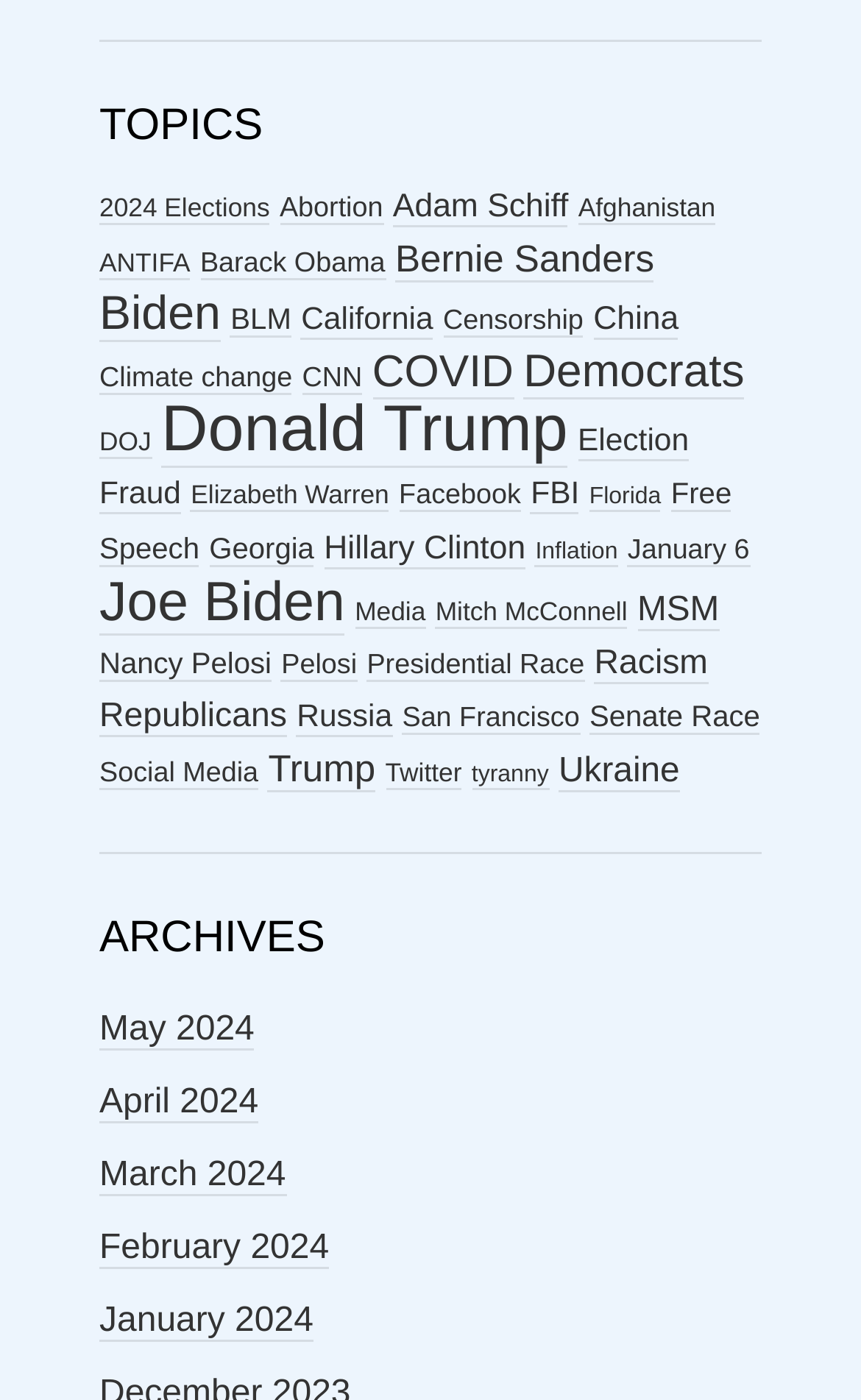Given the element description Afghanistan, identify the bounding box coordinates for the UI element on the webpage screenshot. The format should be (top-left x, top-left y, bottom-right x, bottom-right y), with values between 0 and 1.

[0.672, 0.139, 0.831, 0.161]